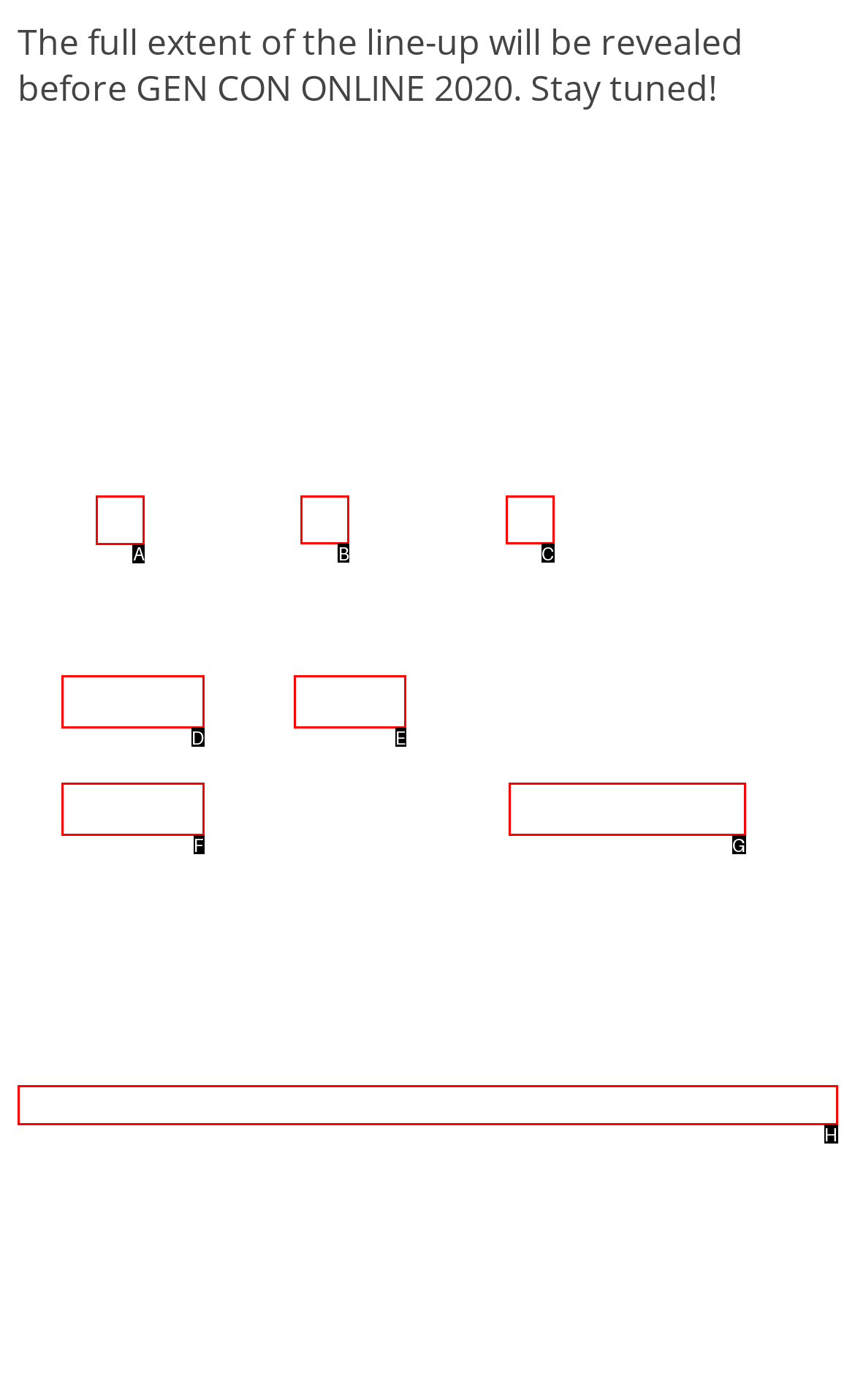Choose the letter of the UI element necessary for this task: Follow The Blast on Facebook
Answer with the correct letter.

None